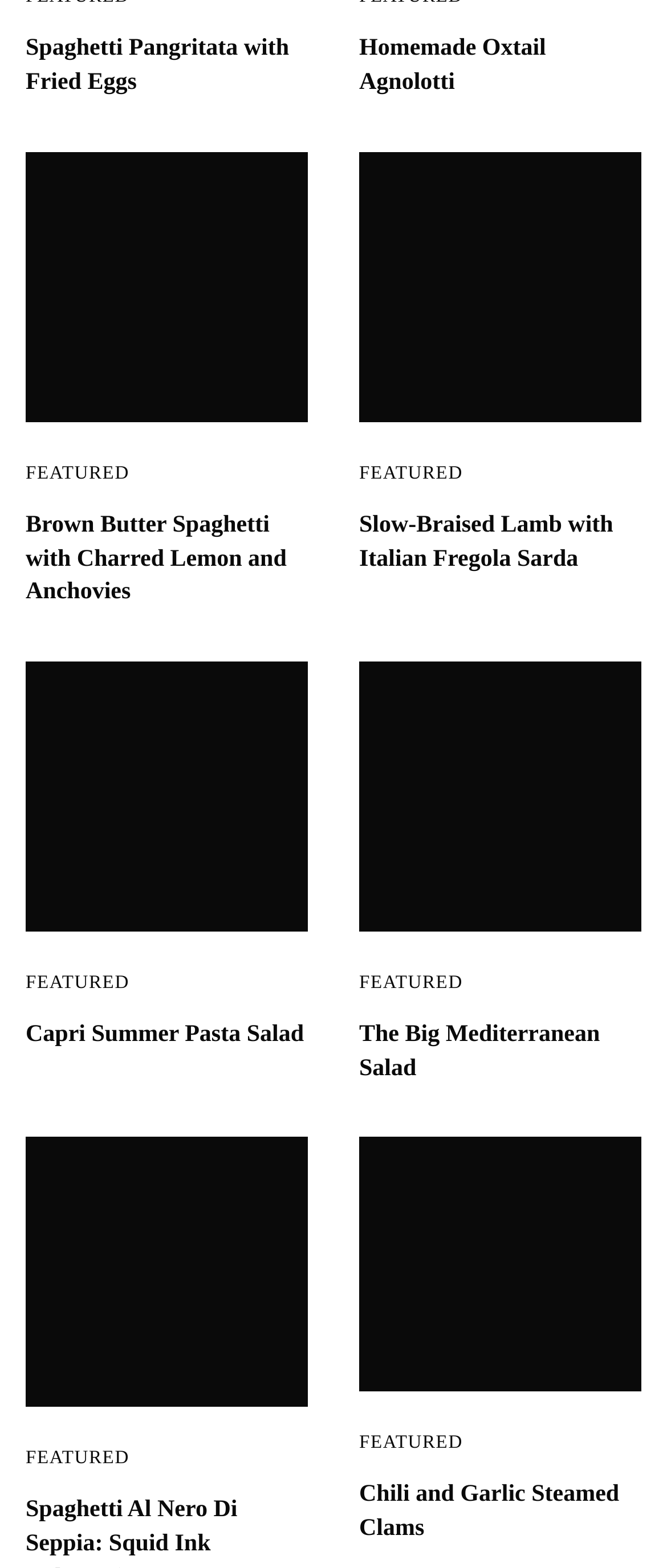What is the theme of the recipes?
Please analyze the image and answer the question with as much detail as possible.

I noticed that many of the recipe names contain Italian words, such as 'Spaghetti', 'Agnolotti', 'Fregola', and 'Pangritata', which suggests that the theme of the recipes is Italian cuisine.